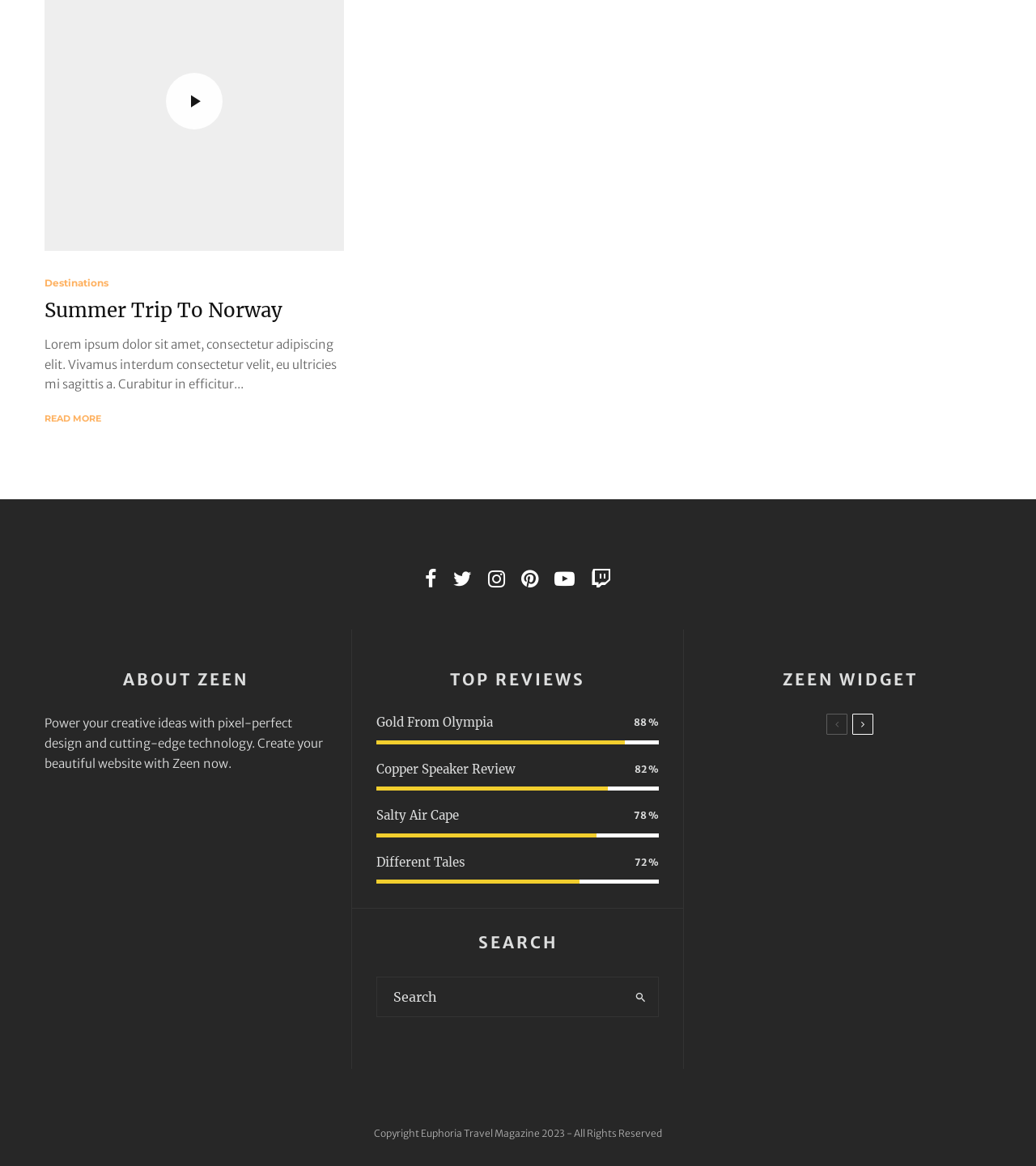Please find the bounding box coordinates in the format (top-left x, top-left y, bottom-right x, bottom-right y) for the given element description. Ensure the coordinates are floating point numbers between 0 and 1. Description: Top 2023 Wellness Travel Trends

[0.75, 0.729, 0.942, 0.742]